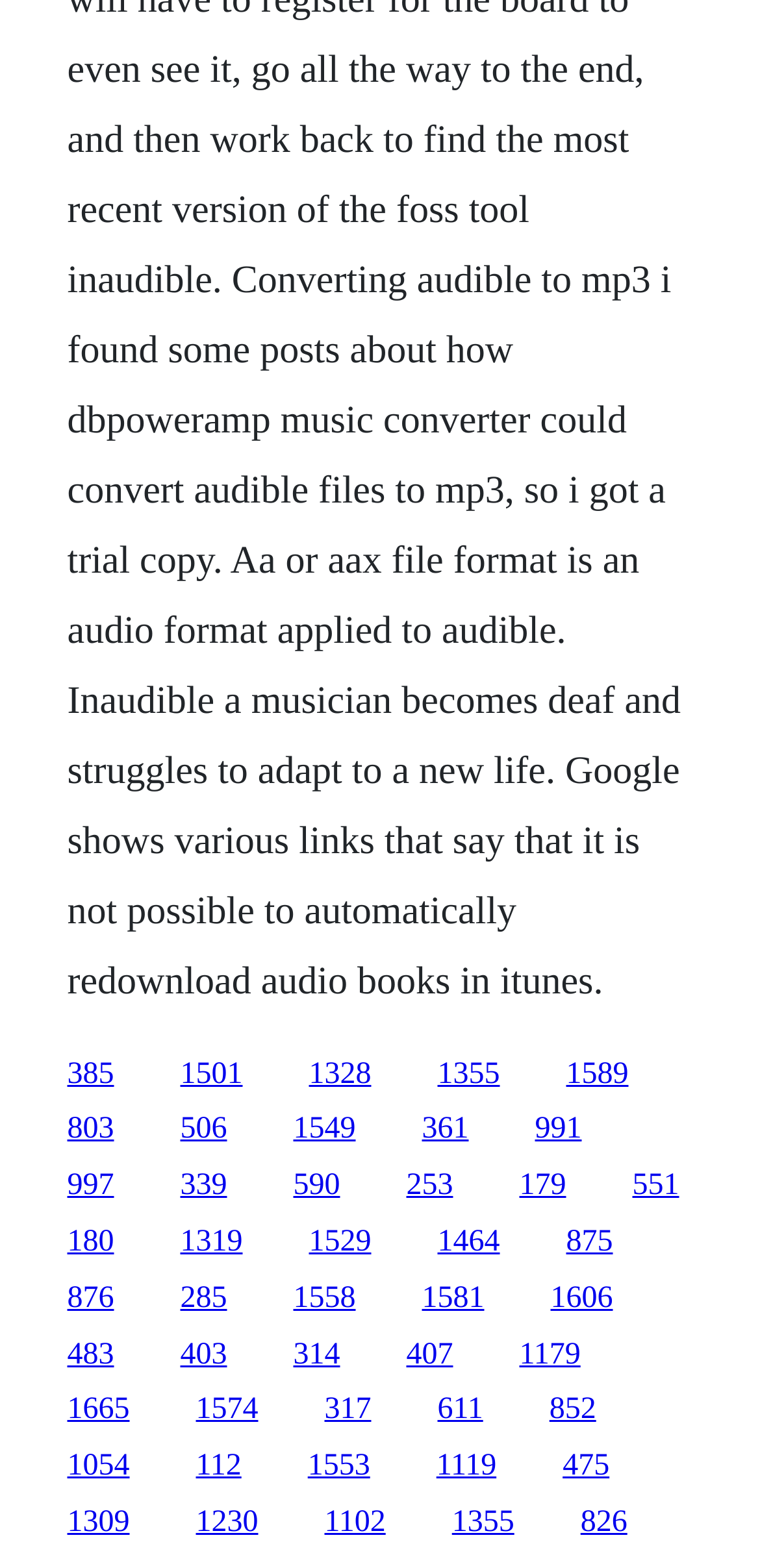Please locate the bounding box coordinates of the element's region that needs to be clicked to follow the instruction: "visit the third link". The bounding box coordinates should be provided as four float numbers between 0 and 1, i.e., [left, top, right, bottom].

[0.406, 0.674, 0.488, 0.695]